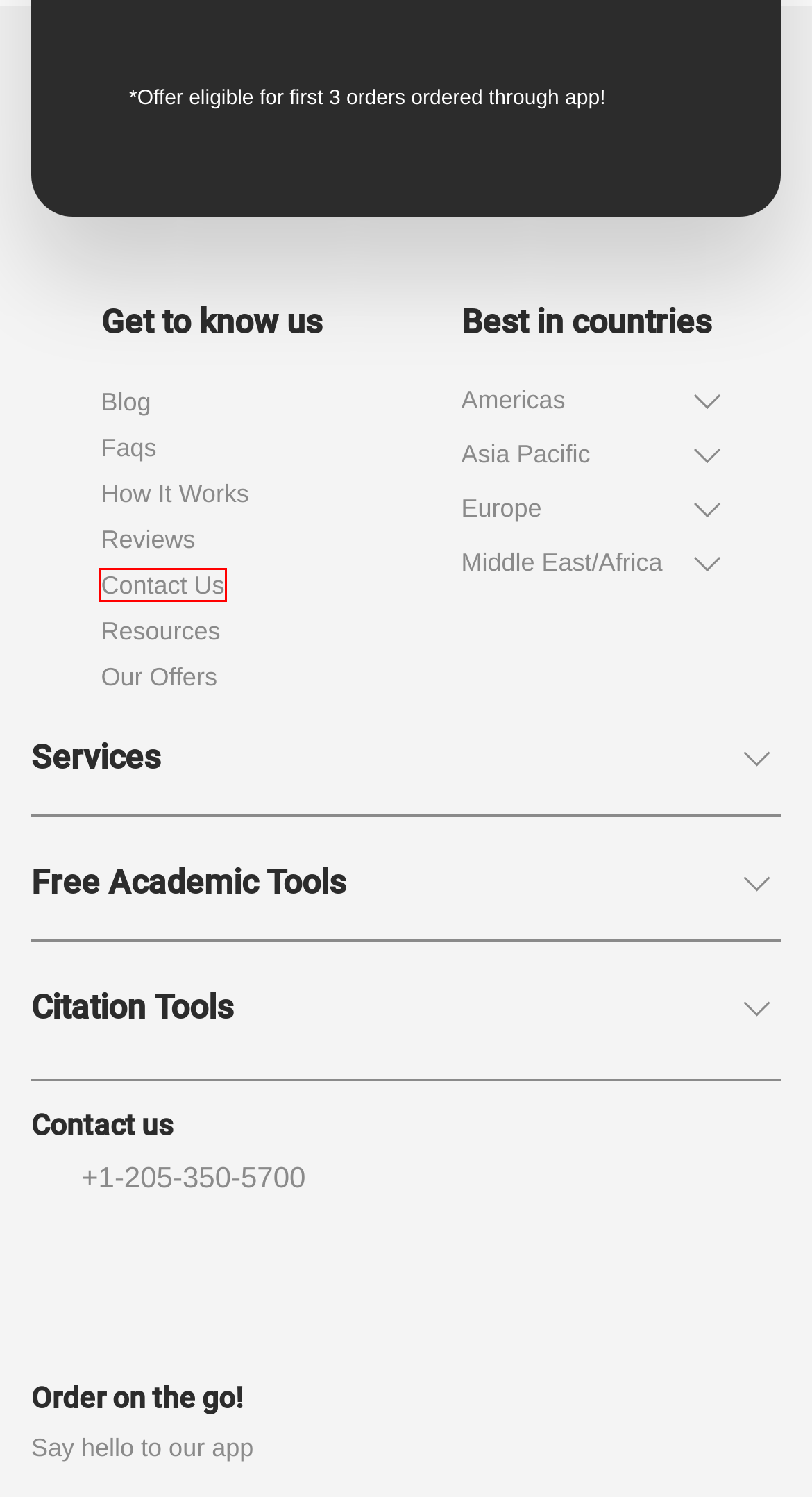Inspect the provided webpage screenshot, concentrating on the element within the red bounding box. Select the description that best represents the new webpage after you click the highlighted element. Here are the candidates:
A. MyAssignmenthelp.com - How to contact us?
B. Write My Paper for Me - Expert Writers On MyAssignmentHelp.com
C. Frequently Asked Questions by Customers
D. MyAssignmentHelp Reviews from Customers 2024
E. Free Paraphrasing Tool | Rephrase Text Online with AI
F. Aim Essay Examples and Answers for Students
G. Plagiarism Checker - Free Online Plagiarism Detector
H. Equation Solver: Quick Solutions to Complex Problems

A